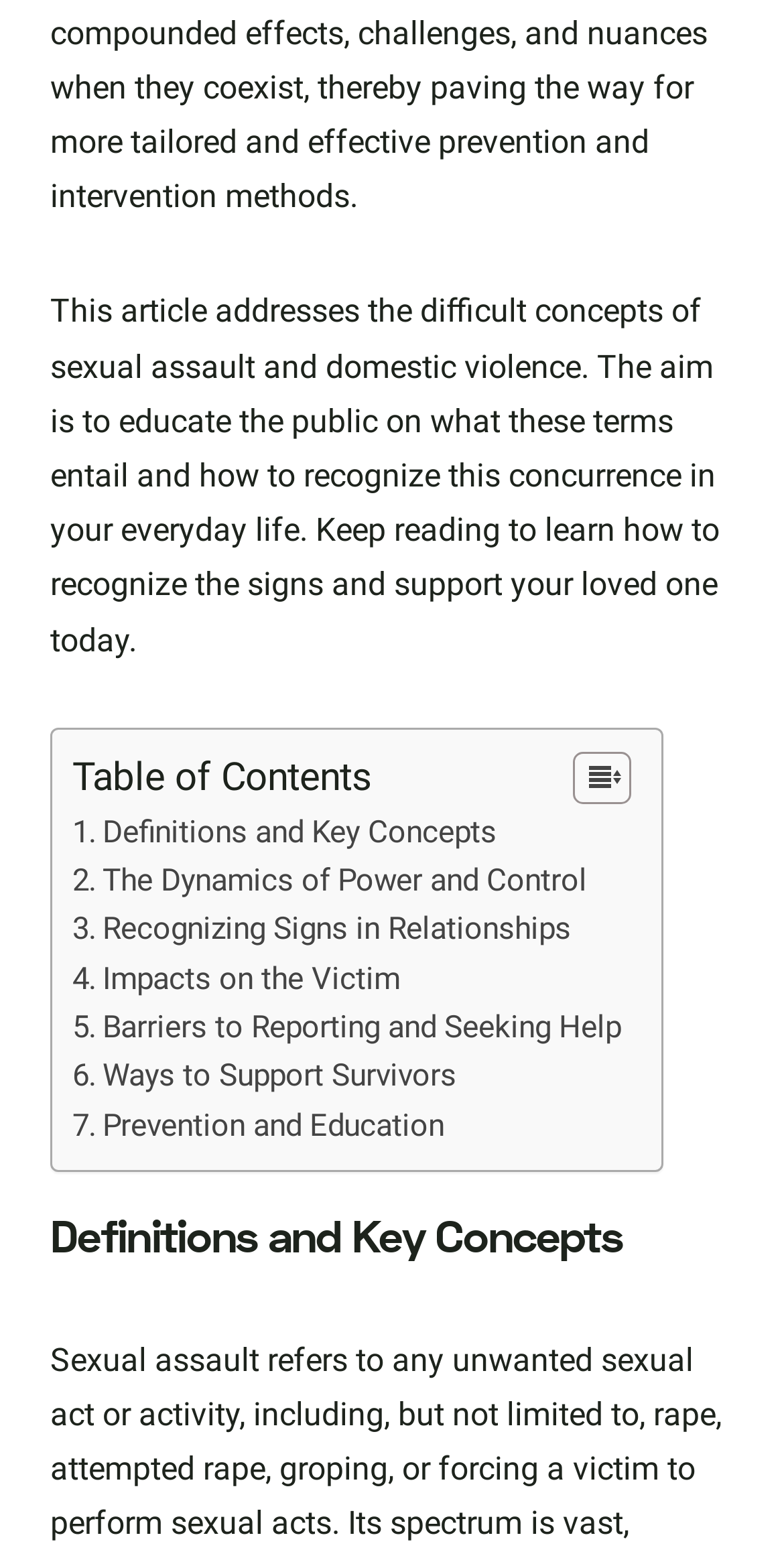What is the purpose of the article?
Refer to the image and provide a concise answer in one word or phrase.

to educate and support